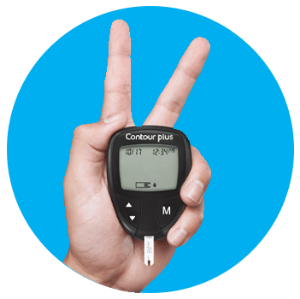What is the background color of the image?
Based on the screenshot, provide your answer in one word or phrase.

Vibrant blue